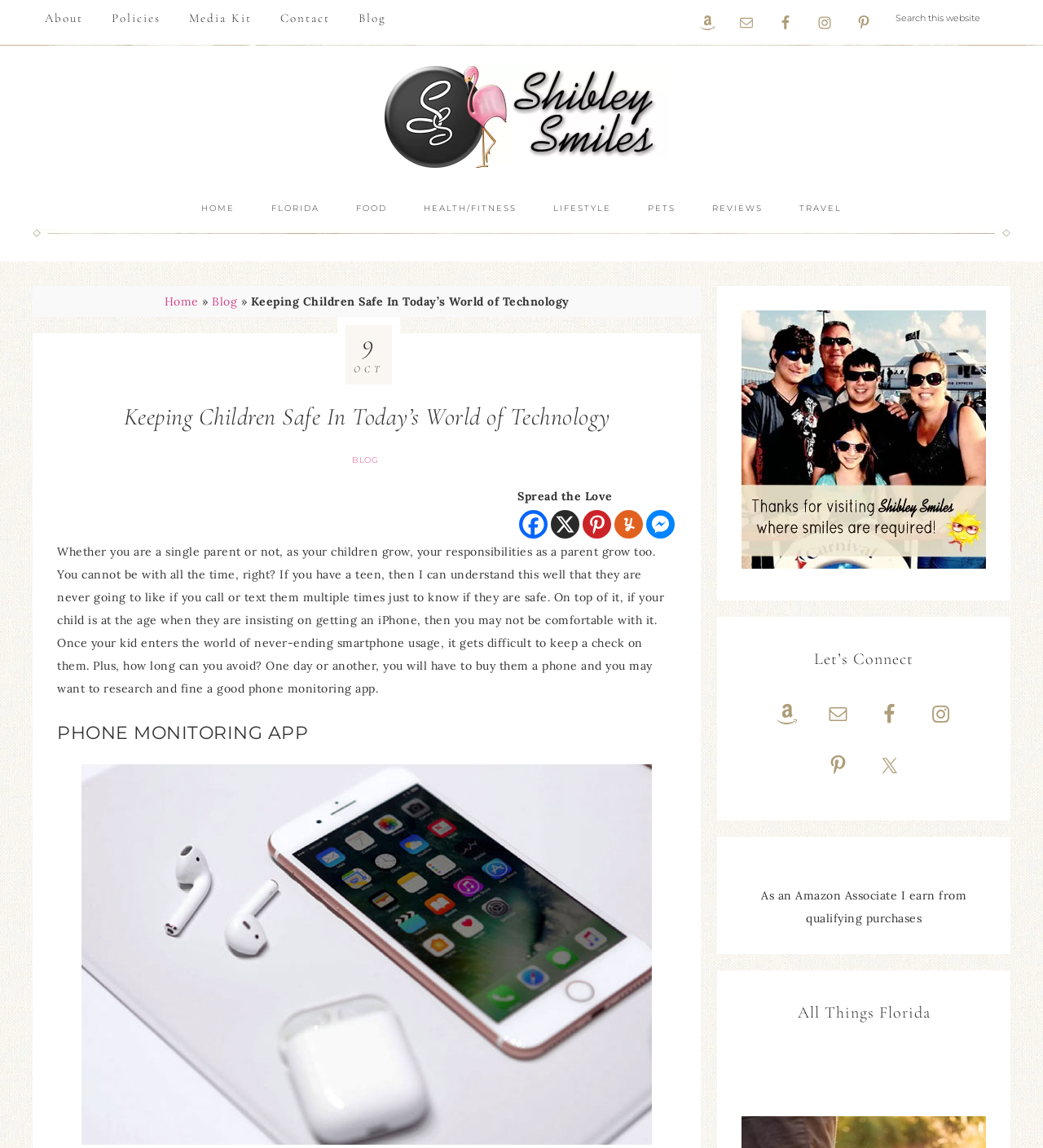What is the name of the blog?
Answer the question with a thorough and detailed explanation.

I found the answer by looking at the navigation links at the top of the page, where 'Shibley Smiles' is listed as a link.